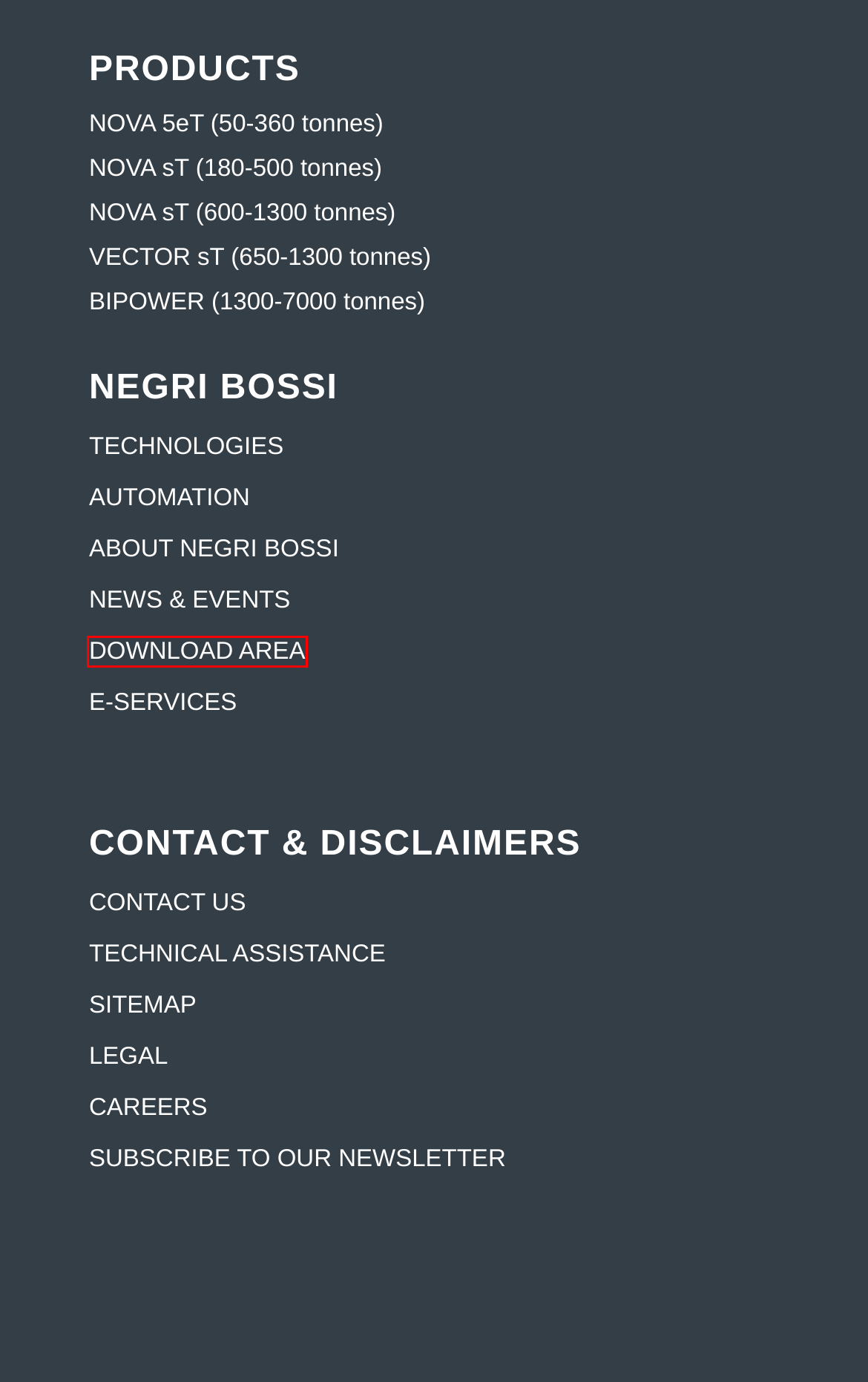Analyze the screenshot of a webpage featuring a red rectangle around an element. Pick the description that best fits the new webpage after interacting with the element inside the red bounding box. Here are the candidates:
A. All Electric Injection Moulding Machines - NOVA 5eT | Negri Bossi
B. Careers | Negri Bossi
C. Sign up to our Newsletter - Negri Bossi
D. Sitemap - Negri Bossi
E. Negri Bossi Injection Moulding
F. NEWS & EVENTS - Negri Bossi
G. Contact Us | Negri Bossi
H. Download Area - Negri Bossi

H